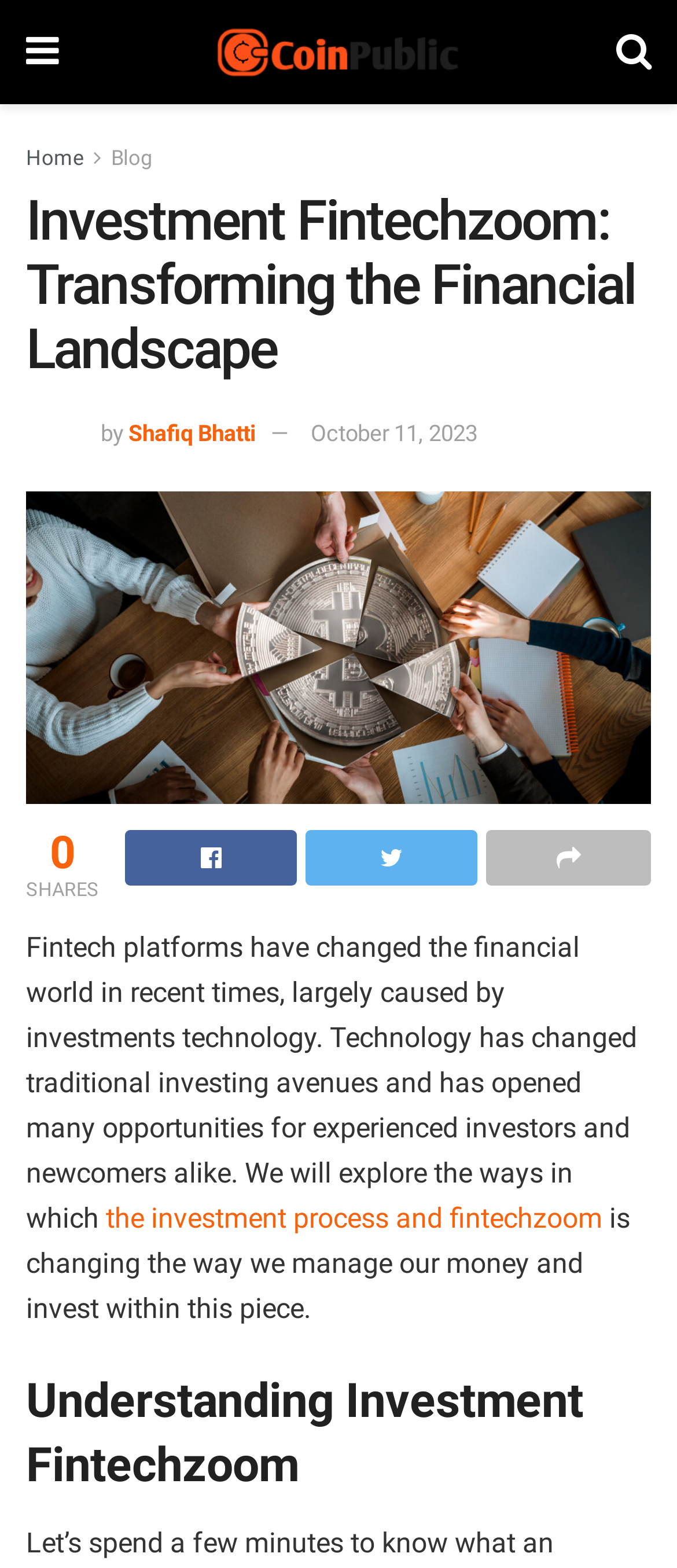How many social media sharing links are there?
Ensure your answer is thorough and detailed.

The social media sharing links can be found by looking at the section below the article content, where there are three links with icons, which are likely for sharing the article on social media platforms.